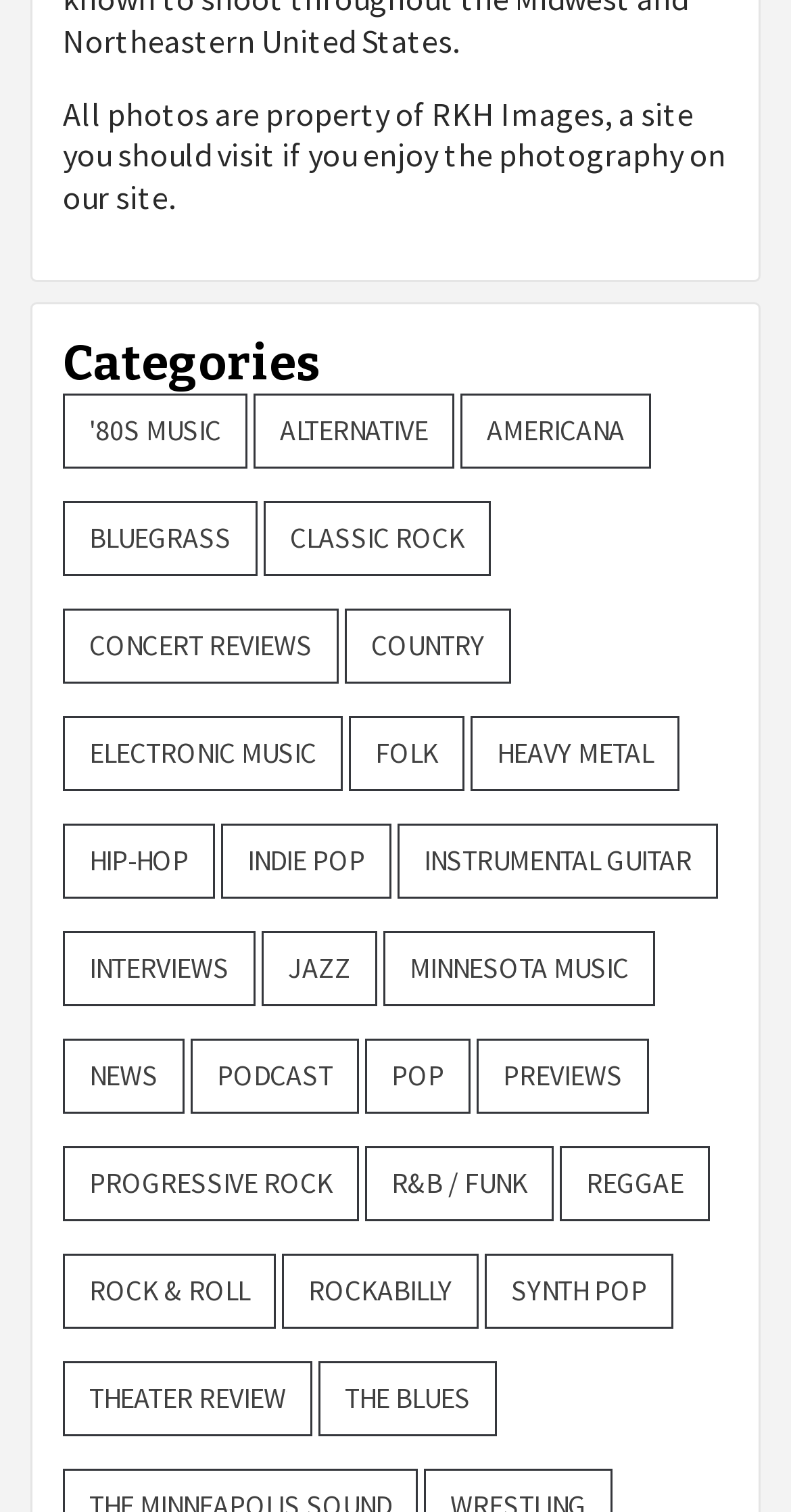Is there a category for 'Rock & Roll'?
Please provide a single word or phrase based on the screenshot.

Yes